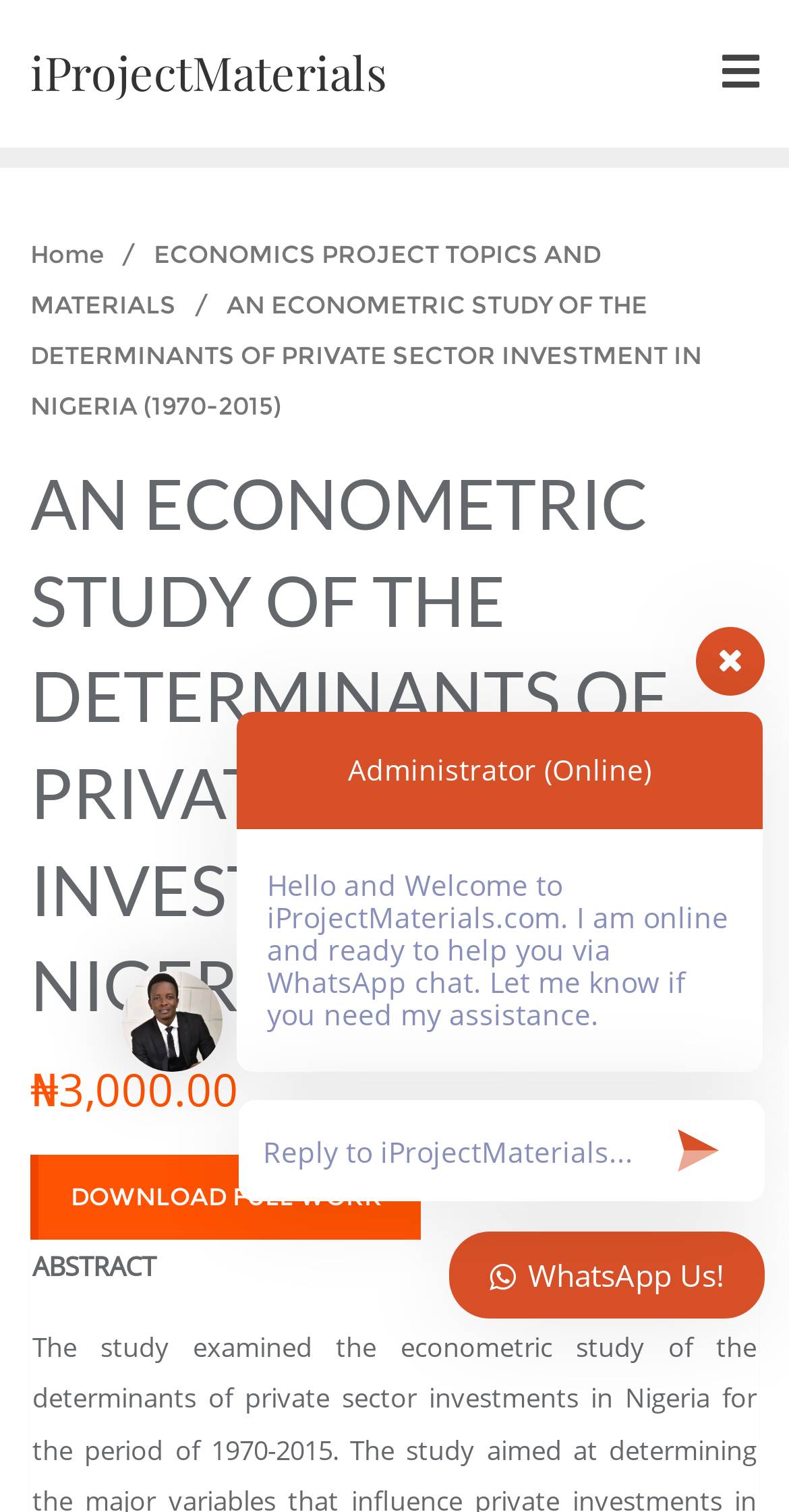What is the topic of the economics project?
Using the details shown in the screenshot, provide a comprehensive answer to the question.

I found the topic of the economics project by looking at the heading elements on the webpage. The main heading element contains the text 'AN ECONOMETRIC STUDY OF THE DETERMINANTS OF PRIVATE SECTOR INVESTMENT IN NIGERIA (1970-2015)', which indicates the topic of the economics project.